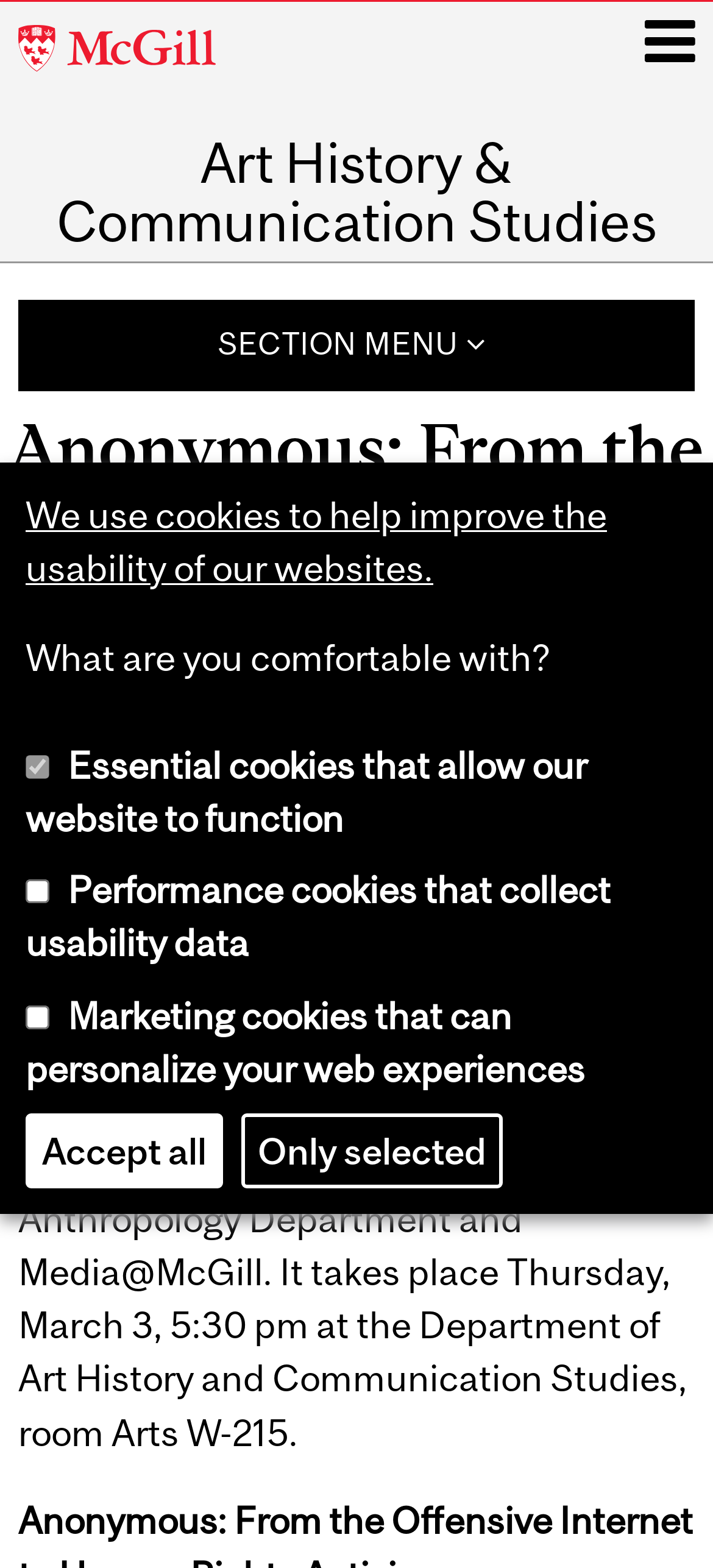Construct a comprehensive description capturing every detail on the webpage.

The webpage appears to be an event page for a speaker series event titled "Anonymous: From the Offensive Internet to Human Rights Activism" hosted by the Art History & Communication Studies department at McGill University. 

At the top left of the page, there is a link to the McGill University homepage. Next to it, there is a link to the Art History & Communication Studies department page. 

On the top right, there is a main menu link with an icon, and below it, a section menu link with an icon. 

The event title is prominently displayed in a heading near the top of the page. 

Below the event title, there is a paragraph of text describing the event, which is a collaboration between the McGill Faculty of Law Centre for Intellectual Property Policy, the McGill Anthropology Department, and Media@McGill. The text also mentions the date, time, and location of the event.

At the bottom of the page, there is a section related to cookies, with a link to a page explaining the use of cookies on the website. Below this link, there are three checkboxes for selecting the types of cookies to accept, with the essential cookies option already checked. Two buttons, "Accept all" and "Only selected", are placed below the checkboxes.